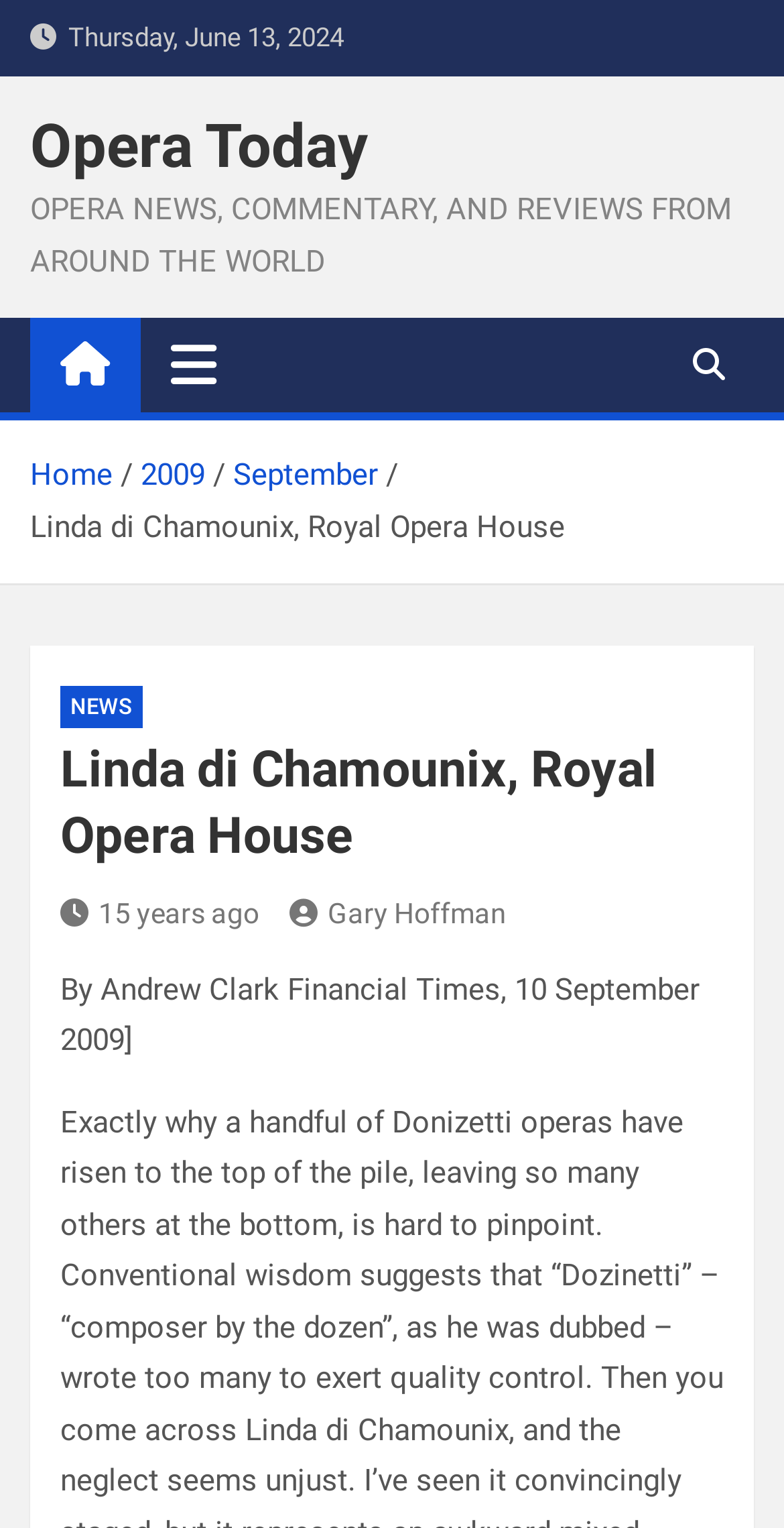Please identify the bounding box coordinates of the element's region that I should click in order to complete the following instruction: "Click on the Opera Today link". The bounding box coordinates consist of four float numbers between 0 and 1, i.e., [left, top, right, bottom].

[0.038, 0.073, 0.469, 0.119]